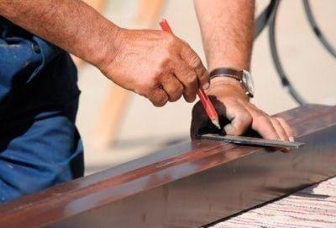What is the likely setting of the image?
Carefully analyze the image and provide a thorough answer to the question.

The image suggests a construction site as the setting, likely related to the repair of a metal roof, which is reflected in the services offered by a professional roof plumbing team, emphasizing the importance of expertise in ensuring the durability and safety of roofs.